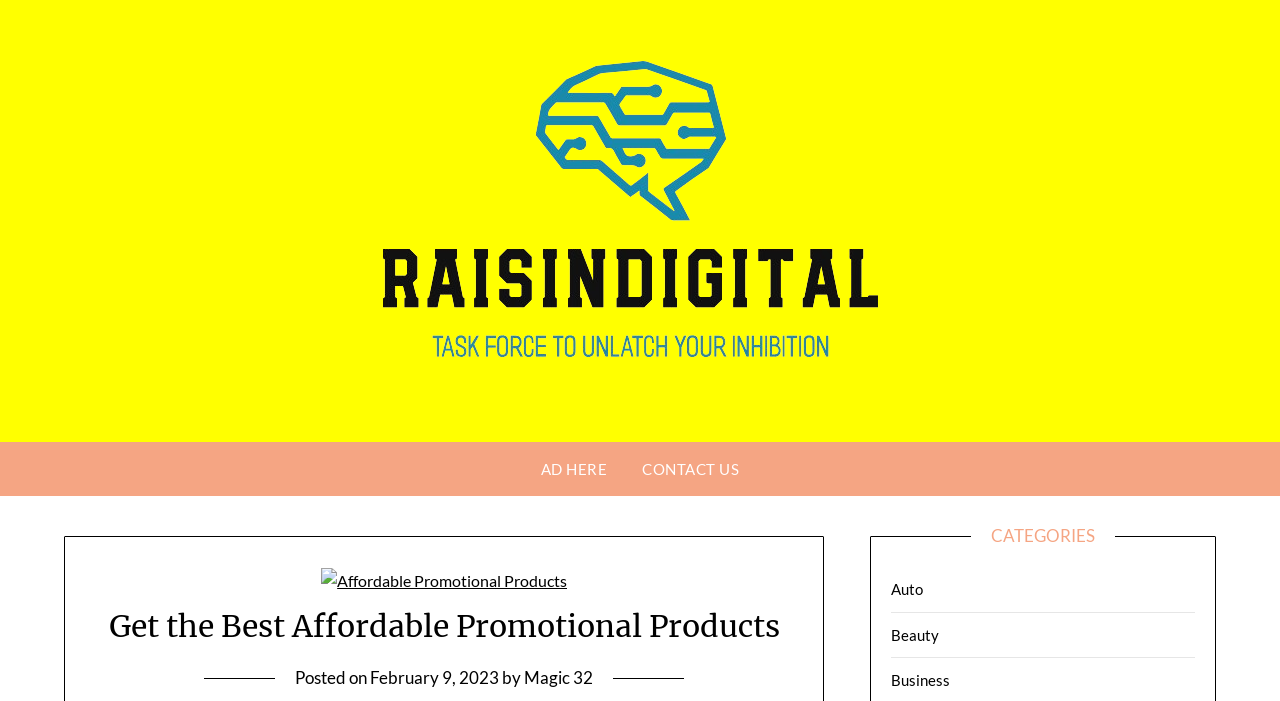Show the bounding box coordinates of the region that should be clicked to follow the instruction: "Click on the 'AD HERE' link."

[0.41, 0.631, 0.487, 0.708]